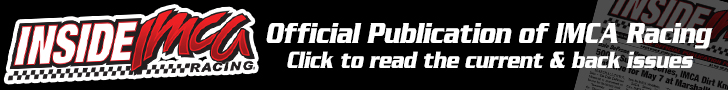What pattern frames the bold red letters in the banner?
Kindly answer the question with as much detail as you can.

The caption describes the banner as showcasing the brand with bold red letters framed by a checkered pattern, emphasizing its connection to the motorsport community.